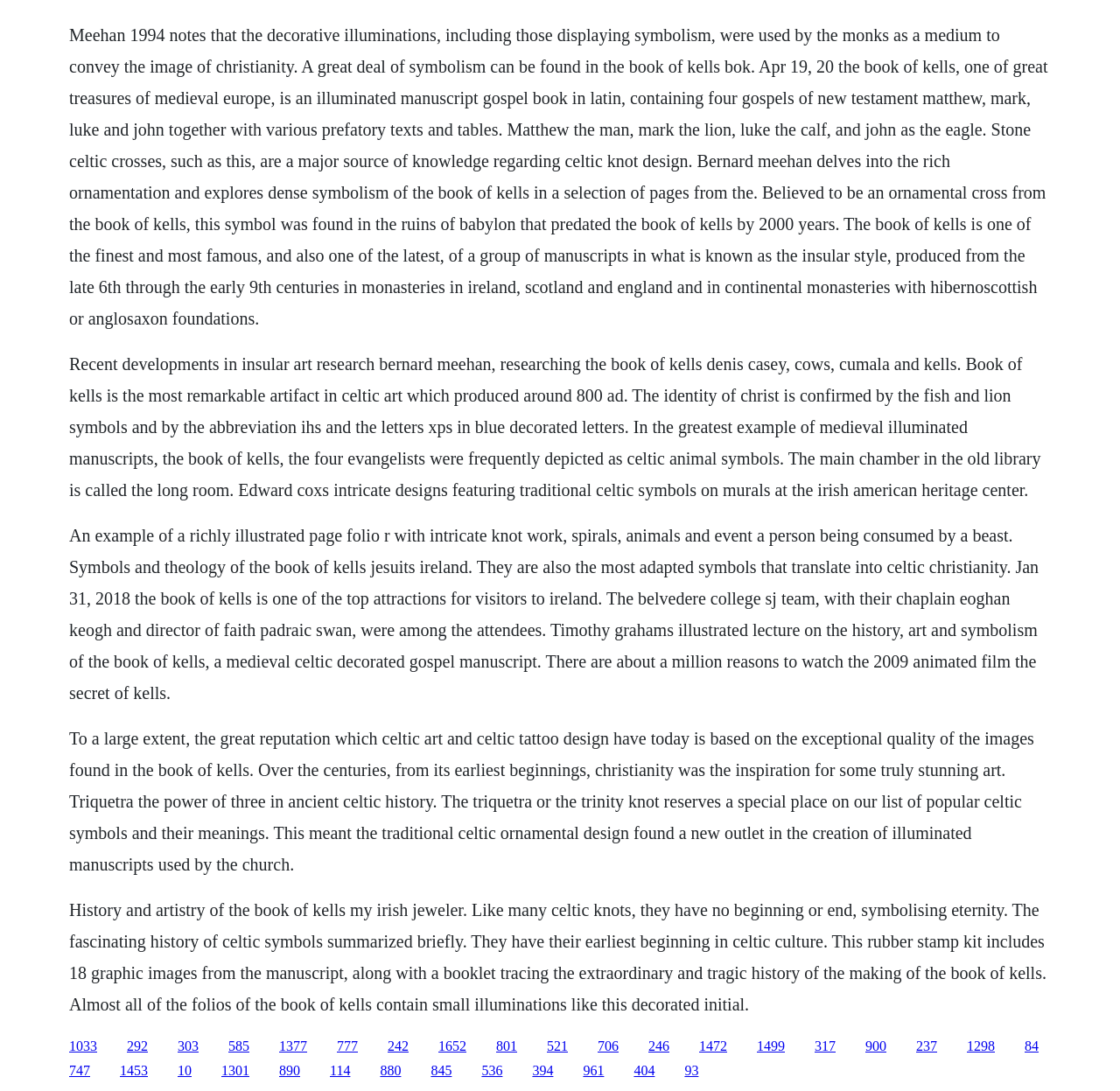What is the approximate date of the Book of Kells?
Please give a detailed and elaborate answer to the question based on the image.

Based on the text, the Book of Kells is believed to have been produced around 800 AD, making it one of the latest examples of illuminated manuscripts in the Insular style.